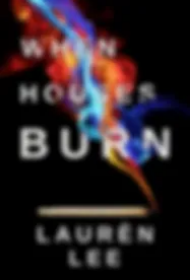Answer the following query with a single word or phrase:
What is the dominant color scheme of the book cover?

Fiery colors